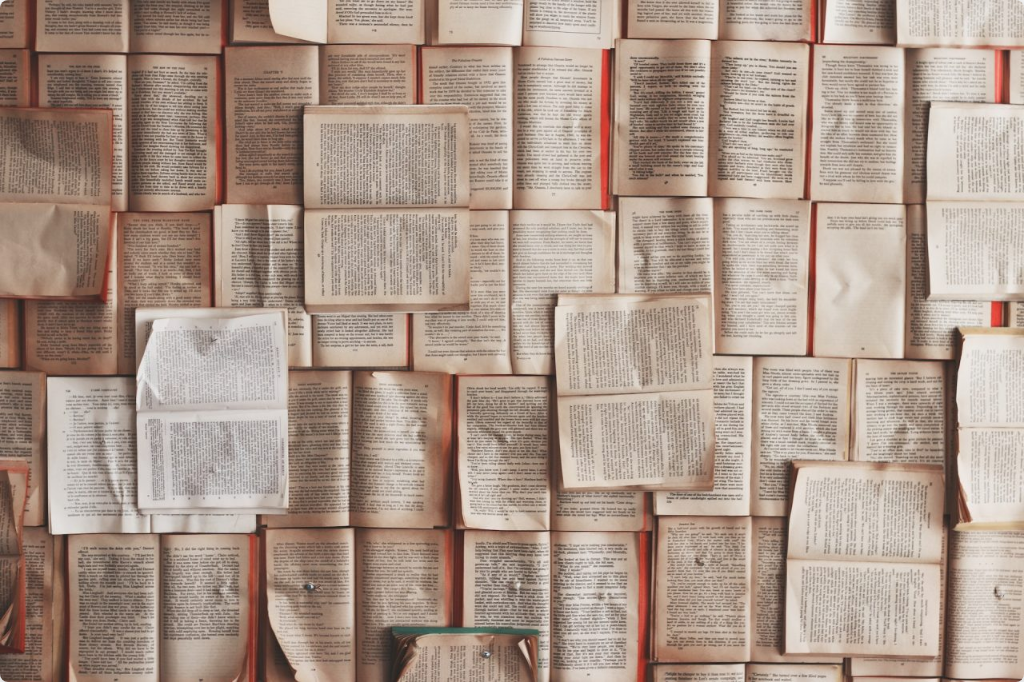Provide a comprehensive description of the image.

The image captures a textured collage of open book pages, layered in a seemingly random yet artistically compelling arrangement. The pages, featuring various sizes and orientations, showcase dense blocks of text, highlighting the intricate details and varying degrees of wear on the paper. The warm, neutral tones of the pages create a nostalgic feel, reminiscent of old law books or cookbooks. This visual metaphor perfectly complements the theme of "From Law Books to Cookbooks: Balancing Life in the Legal Profession," emphasizing the blend of professional rigor and personal passion while inviting viewers to reflect on the multitasking nature of life as a legal professional, balancing rigorous demands with cherished hobbies.